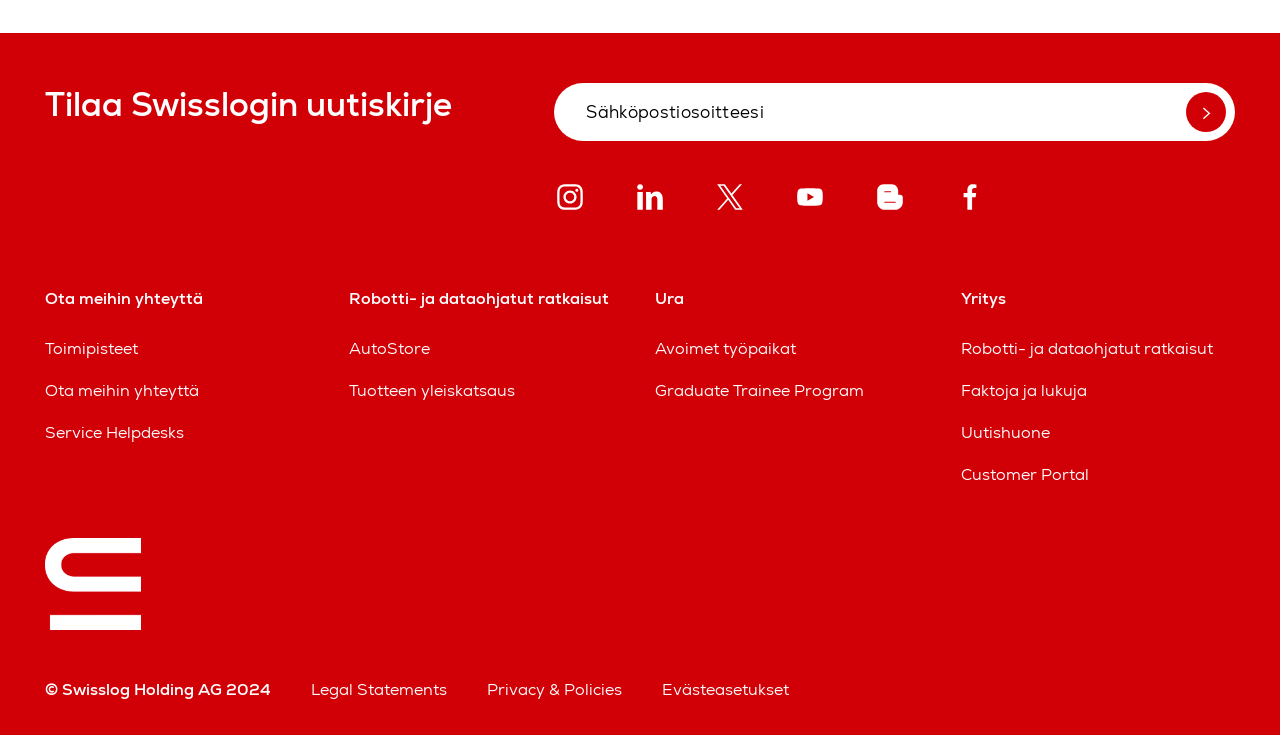What is the company name mentioned on the webpage?
Carefully analyze the image and provide a thorough answer to the question.

The company name 'Swisslog Holding AG' is mentioned at the bottom of the webpage, along with the copyright year 2024, indicating that it is the owner of the webpage.